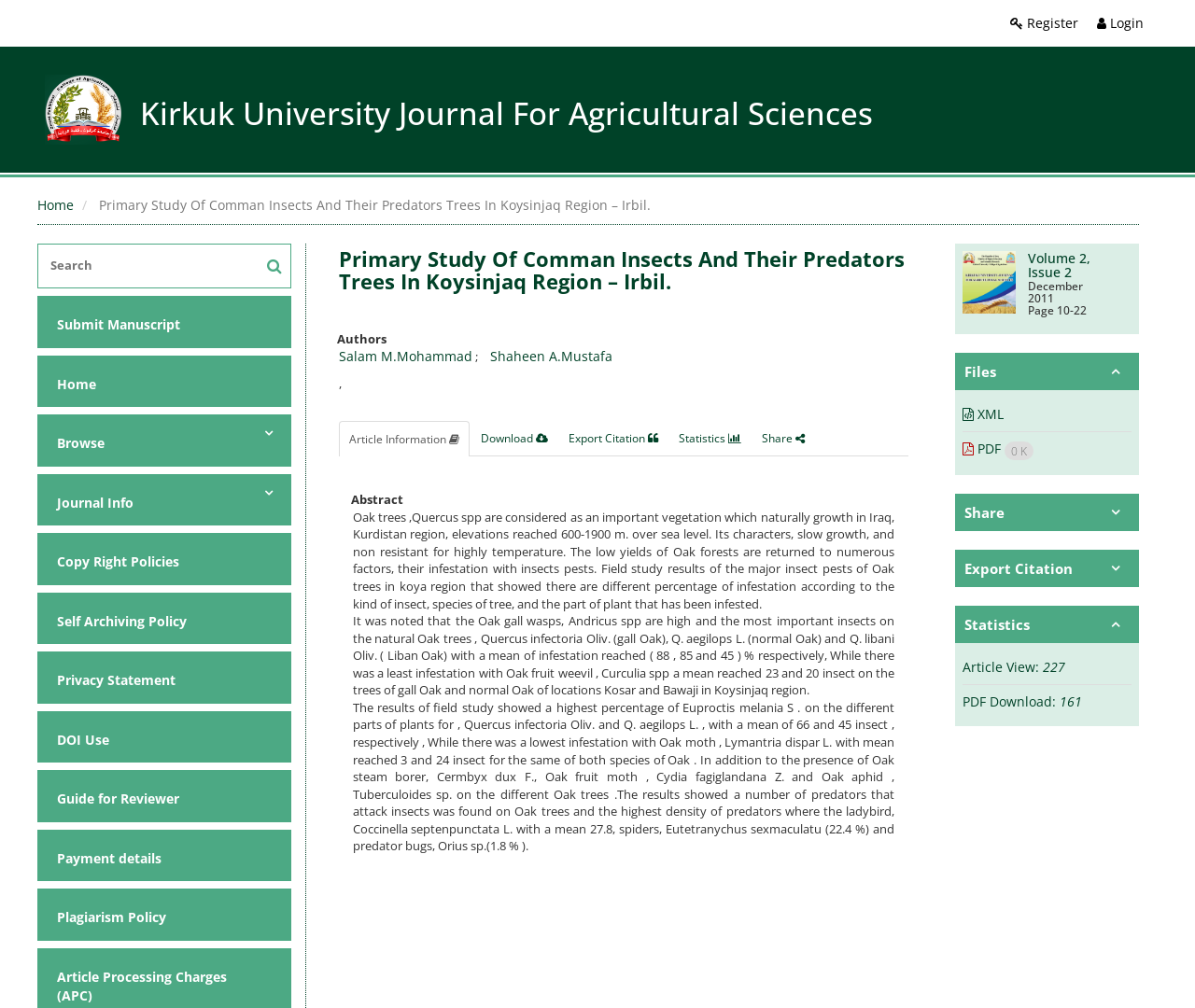Please locate the bounding box coordinates of the element that should be clicked to complete the given instruction: "Download".

[0.394, 0.418, 0.466, 0.452]